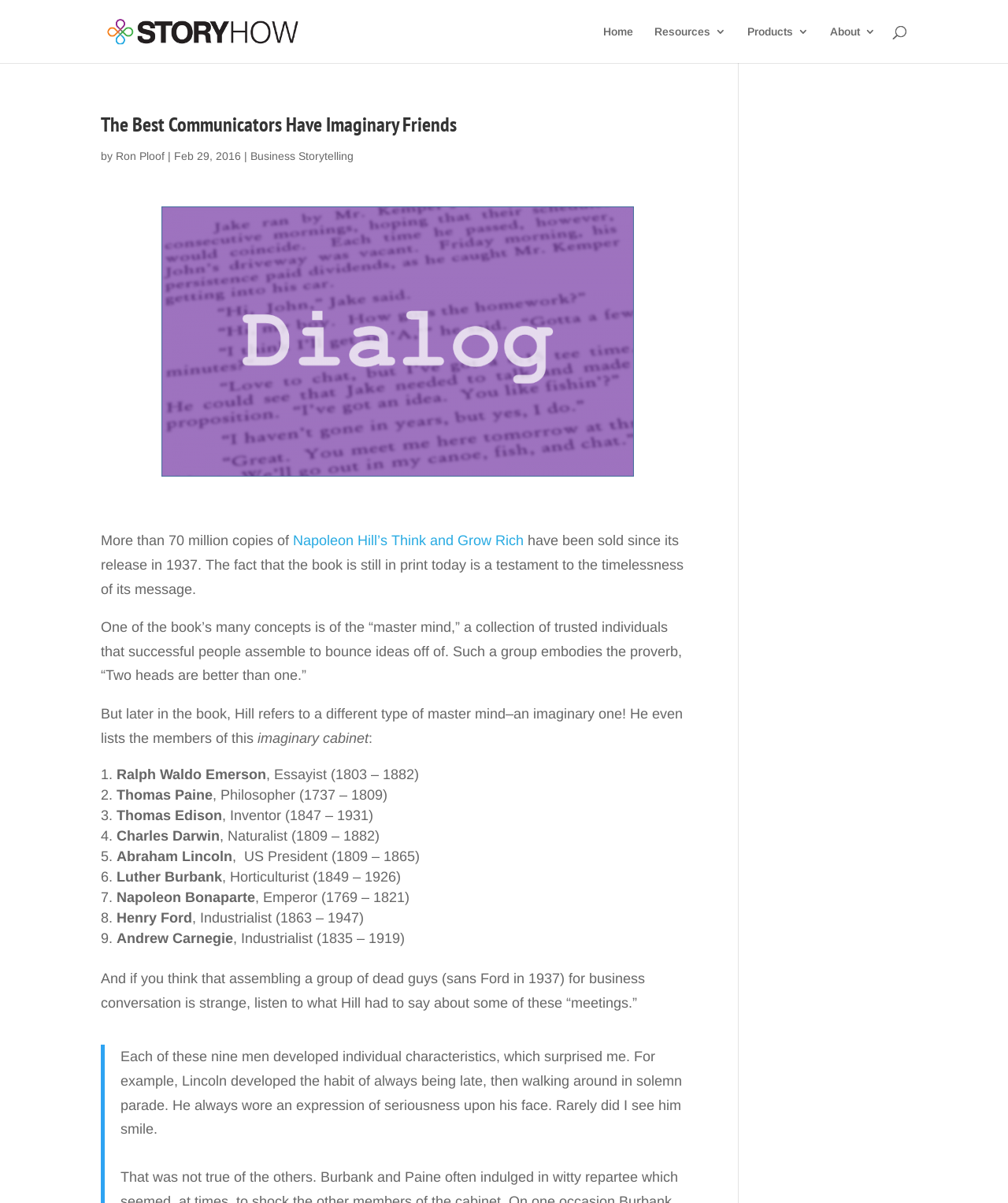Indicate the bounding box coordinates of the element that must be clicked to execute the instruction: "Explore the Products section". The coordinates should be given as four float numbers between 0 and 1, i.e., [left, top, right, bottom].

[0.741, 0.022, 0.802, 0.052]